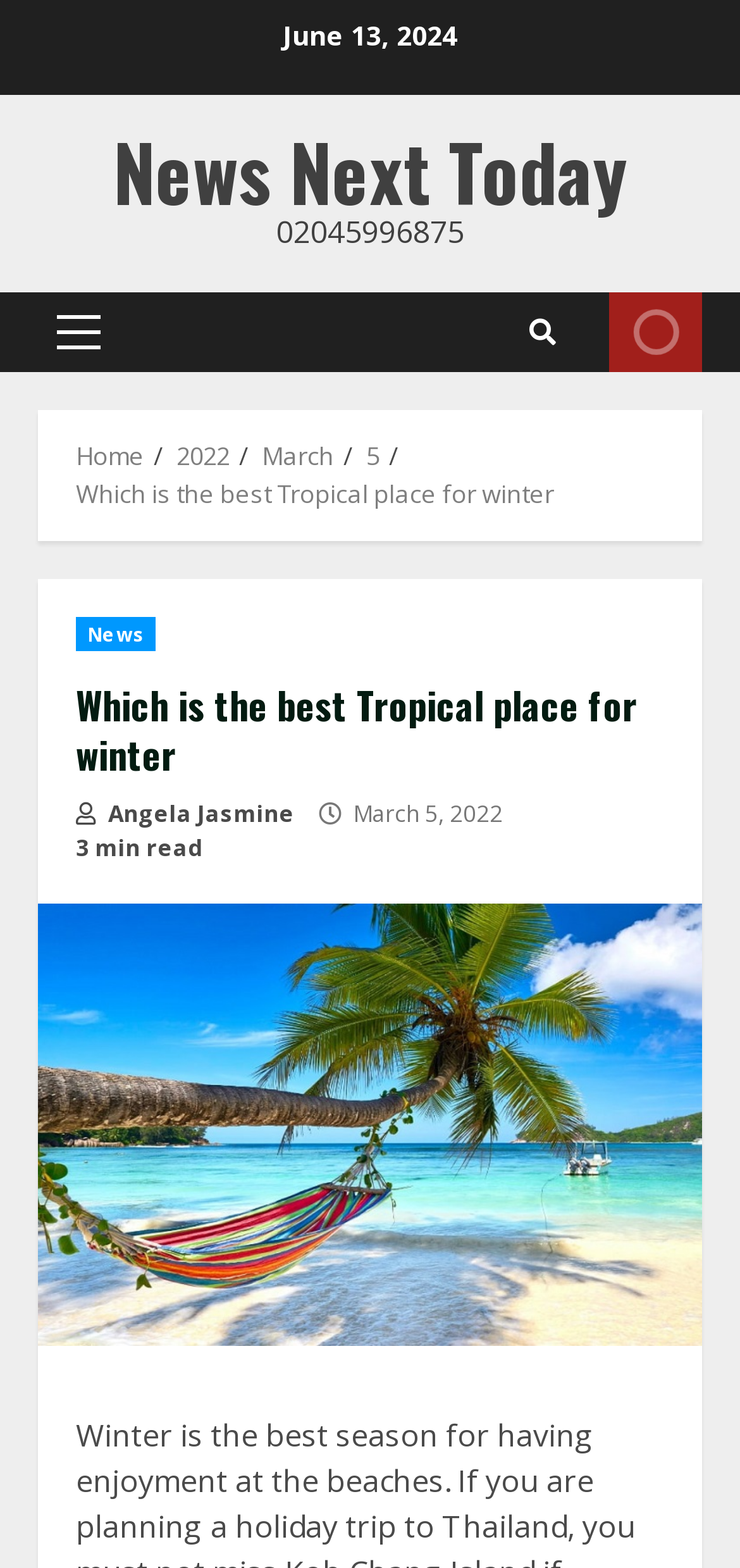Examine the screenshot and answer the question in as much detail as possible: What is the phone number mentioned on the webpage?

I found the phone number by looking at the static text '02045996875' which is located near the top of the webpage.